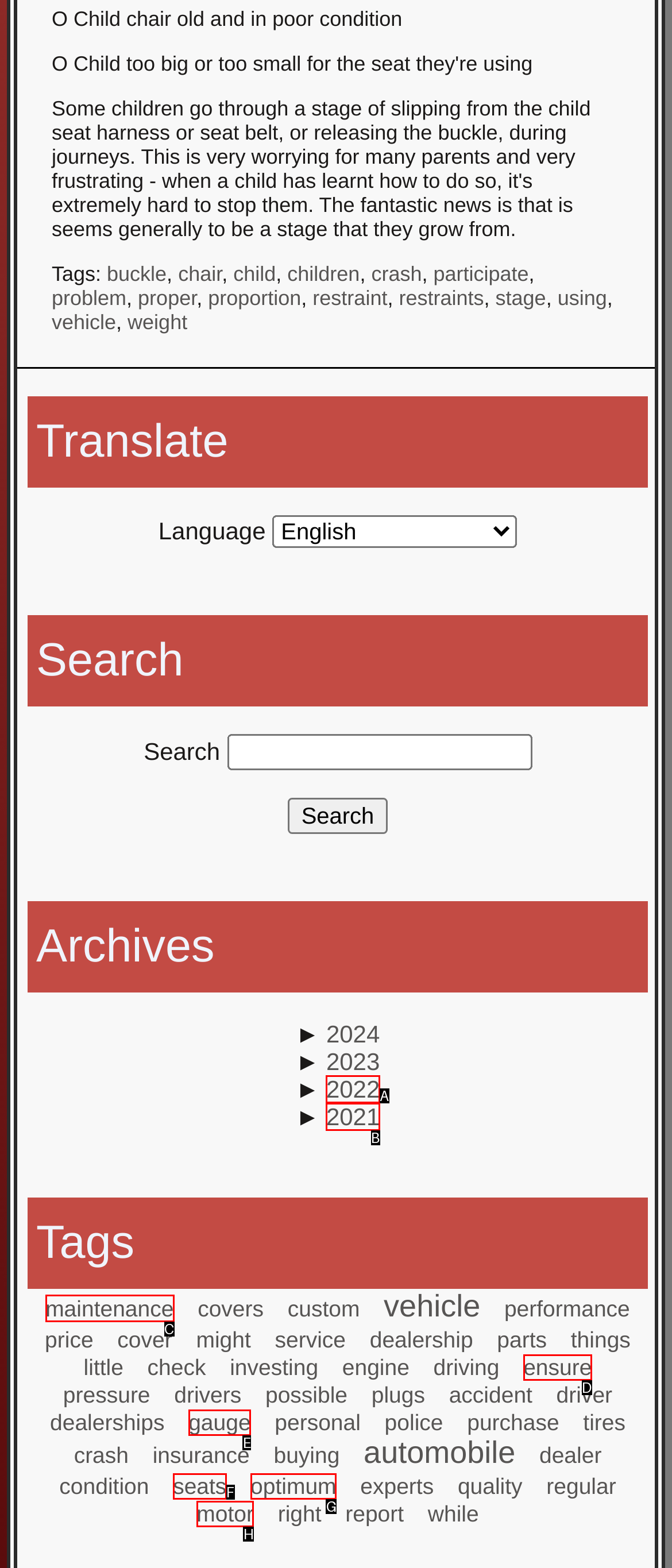Select the letter of the element you need to click to complete this task: View the 'maintenance' tag
Answer using the letter from the specified choices.

C